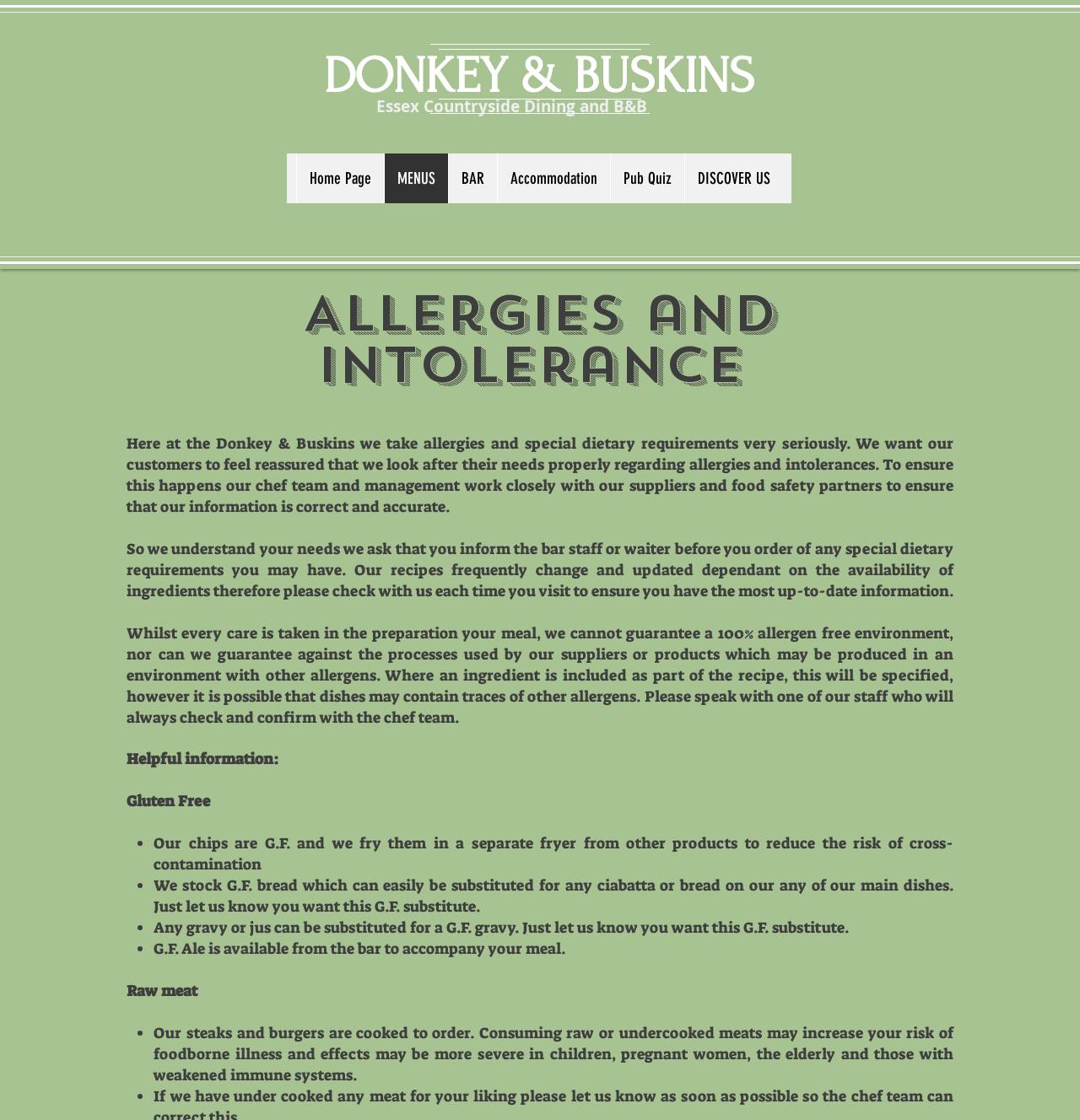Answer the question with a brief word or phrase:
What is the risk of consuming raw or undercooked meat?

Foodborne illness